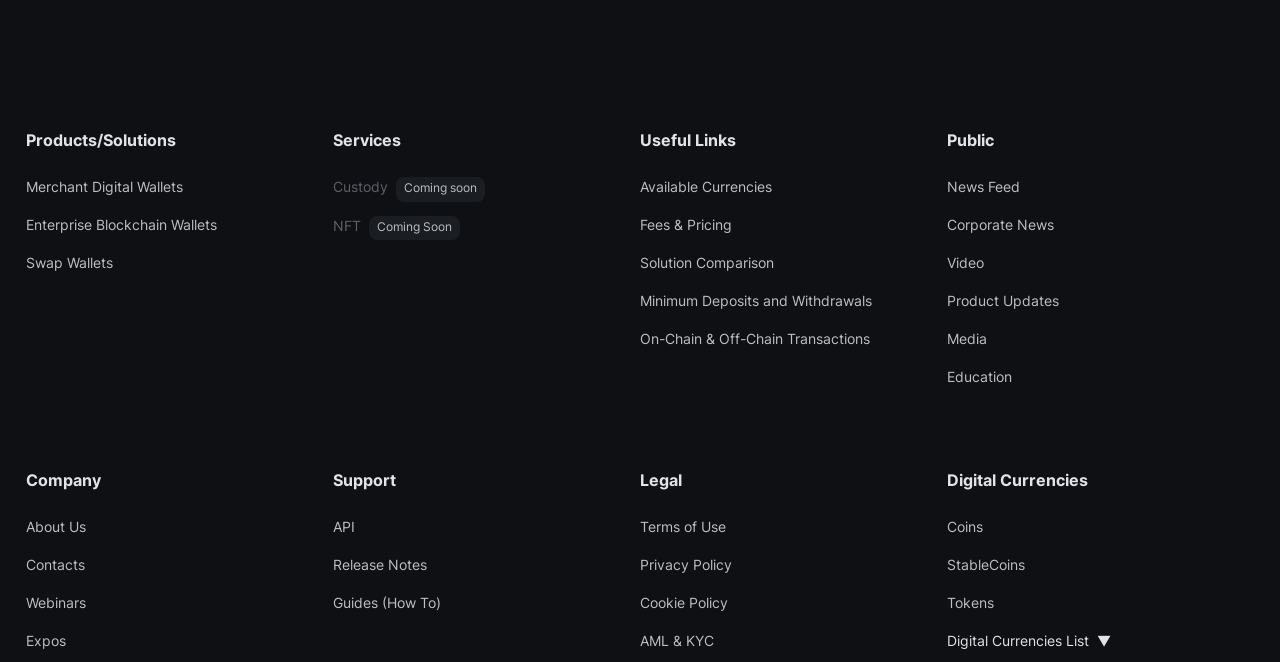Using the information from the screenshot, answer the following question thoroughly:
What is the last link under the 'Digital Currencies' category?

I looked at the 'Digital Currencies' category and found that the last link listed is 'Tokens'.